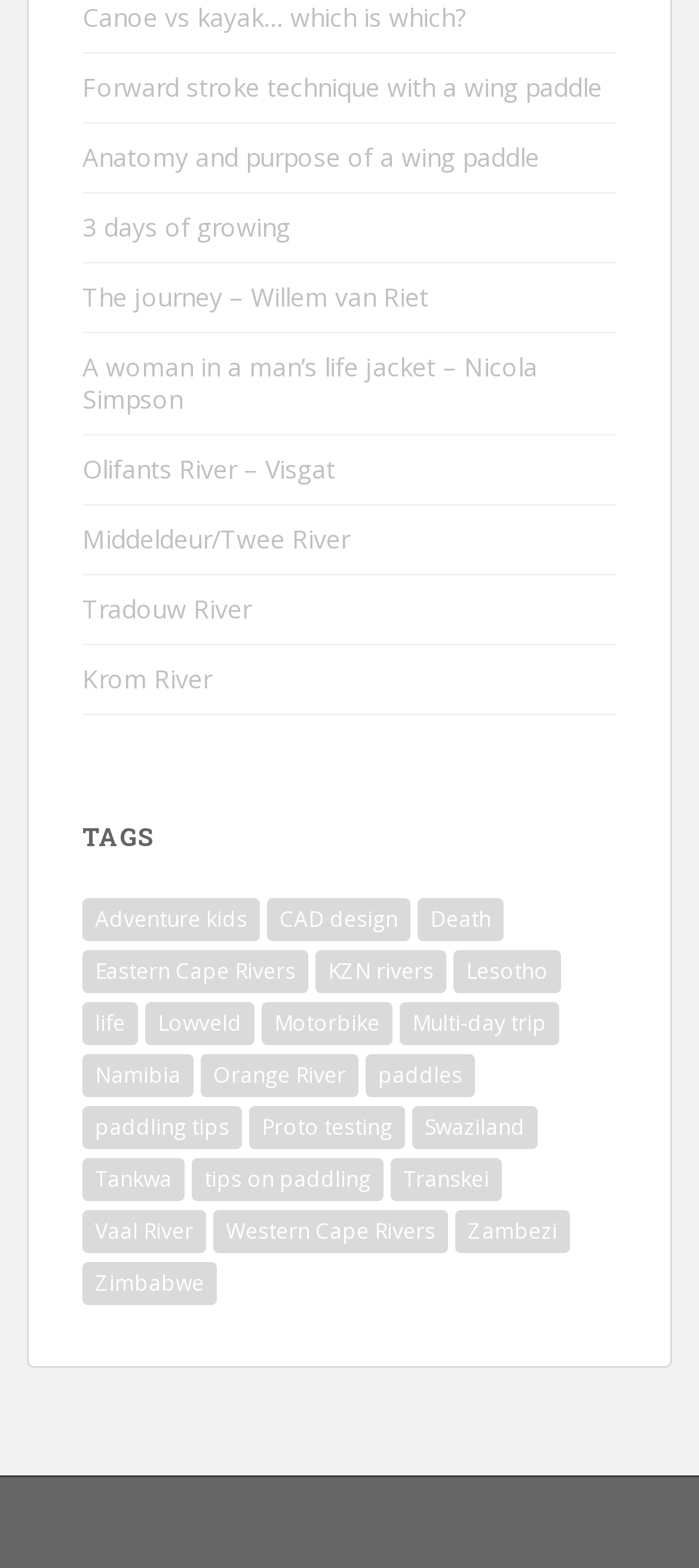Please identify the bounding box coordinates of the element that needs to be clicked to execute the following command: "Visit 'WordPress' website". Provide the bounding box using four float numbers between 0 and 1, formatted as [left, top, right, bottom].

[0.719, 0.967, 0.881, 0.986]